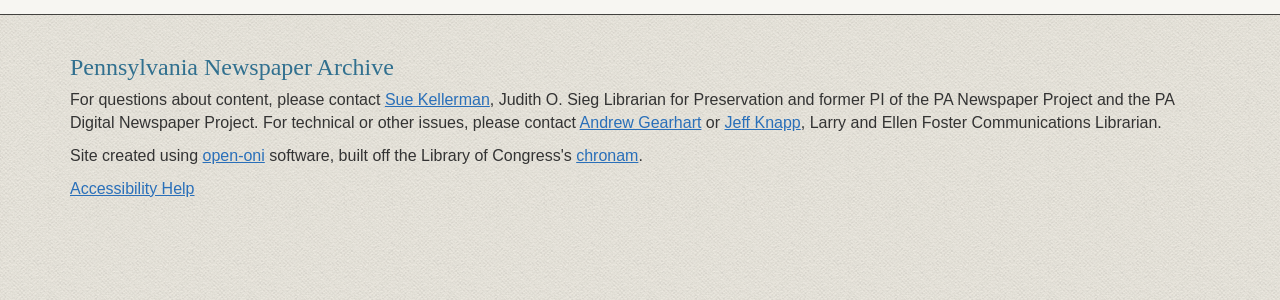What is the name of the project that created the site?
Look at the screenshot and respond with one word or a short phrase.

open-oni